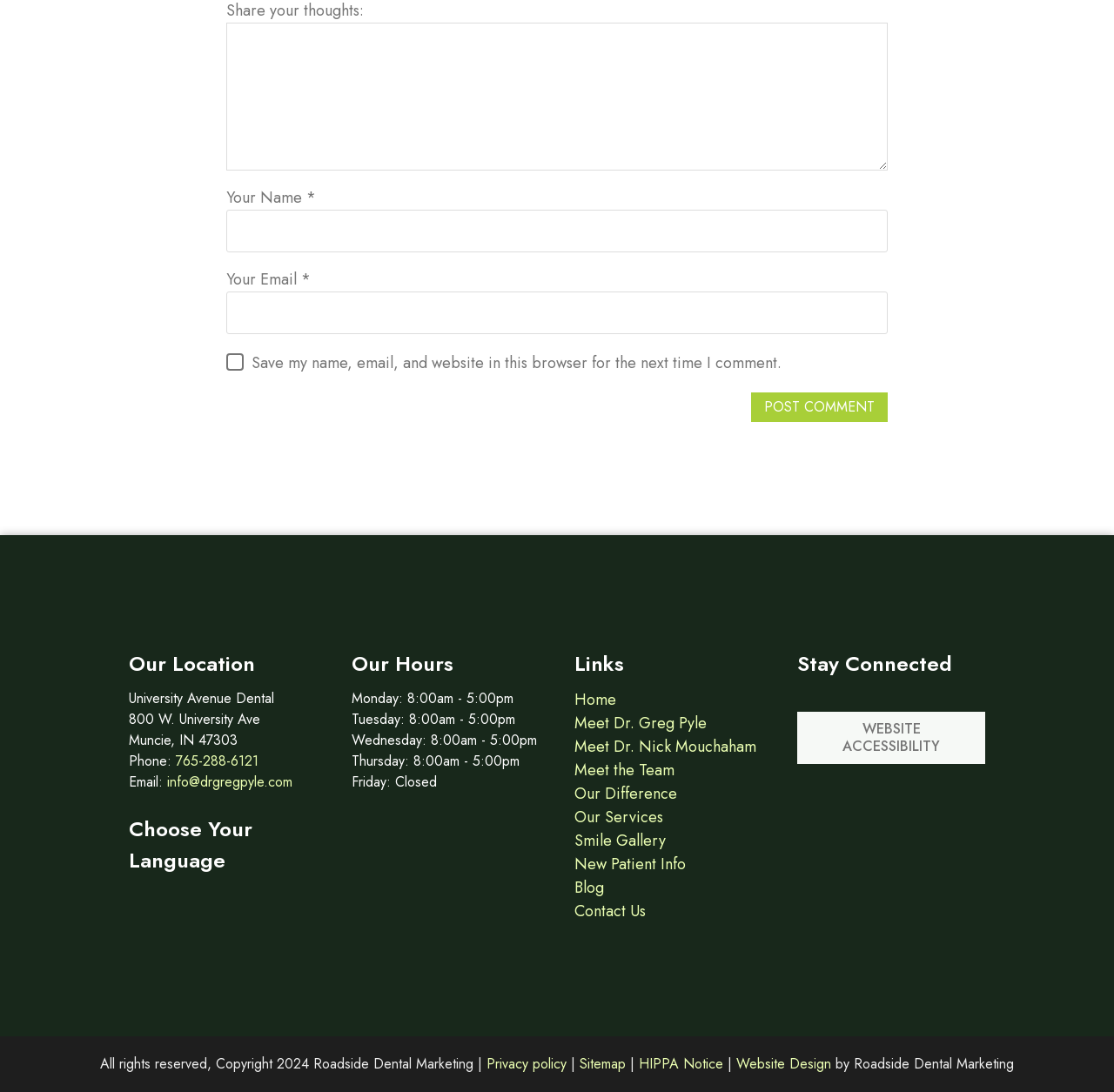Using the provided element description: "Meet Dr. Nick Mouchaham", identify the bounding box coordinates. The coordinates should be four floats between 0 and 1 in the order [left, top, right, bottom].

[0.516, 0.673, 0.679, 0.694]